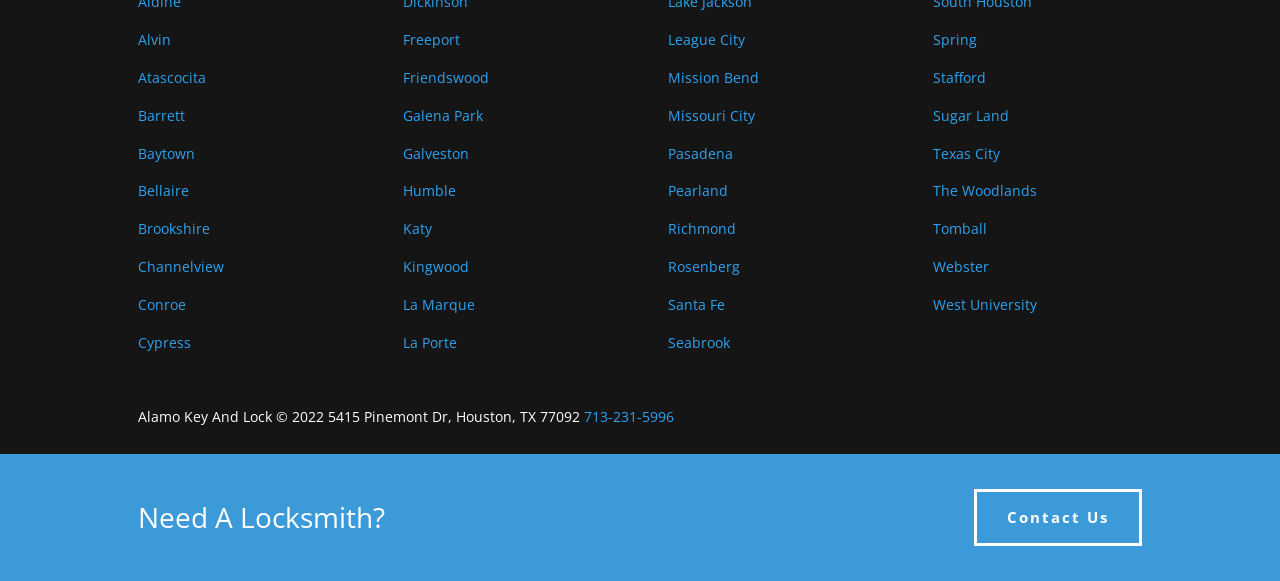Locate the bounding box coordinates of the segment that needs to be clicked to meet this instruction: "Visit Baytown".

[0.107, 0.247, 0.152, 0.28]